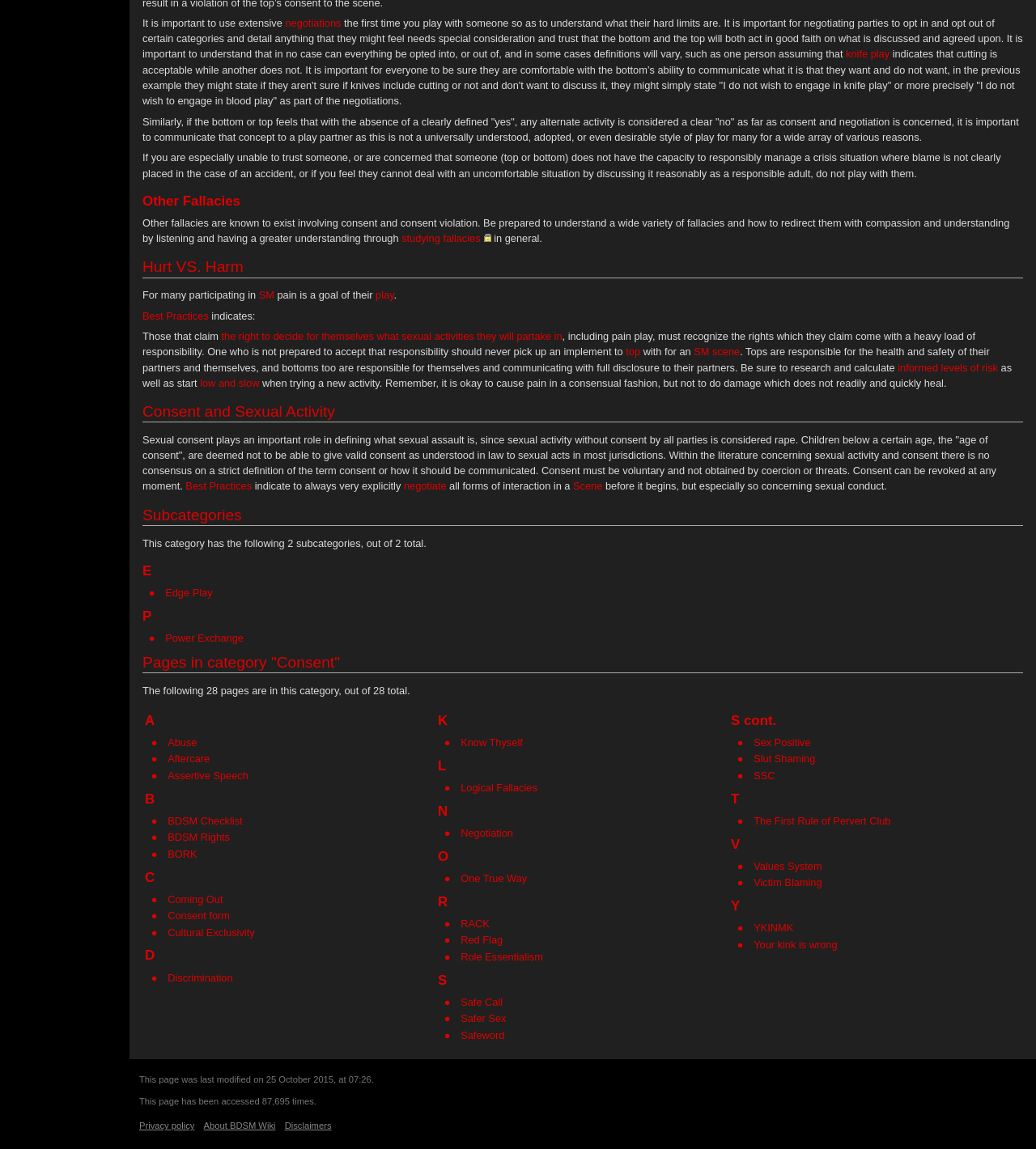Find and indicate the bounding box coordinates of the region you should select to follow the given instruction: "click the link 'Best Practices'".

[0.138, 0.269, 0.201, 0.28]